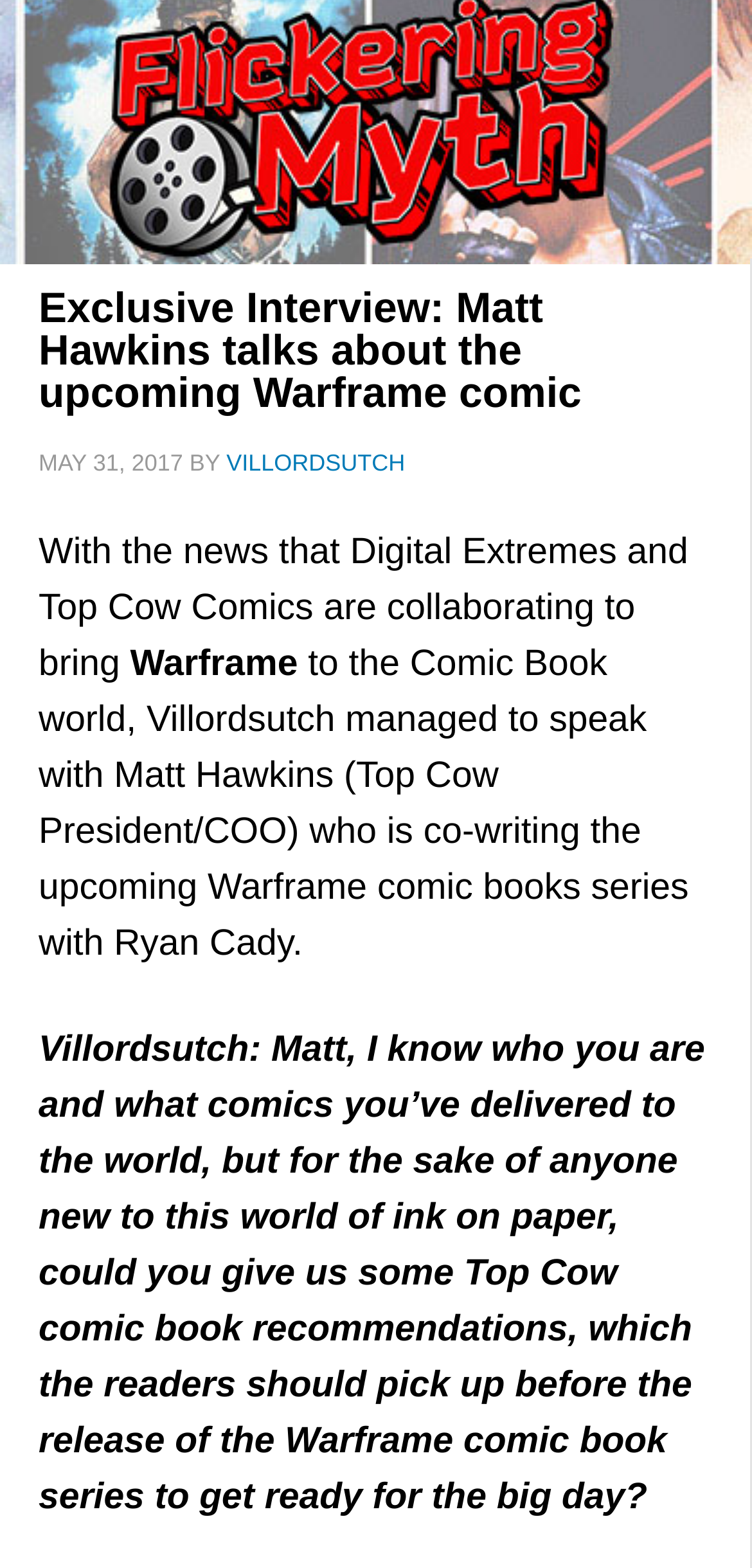Please analyze the image and provide a thorough answer to the question:
What is the release date of the Warframe comic book series?

The webpage does not provide a specific release date for the Warframe comic book series, but it mentions that the news of the collaboration between Digital Extremes and Top Cow Comics is recent, as indicated by the date 'MAY 31, 2017'.